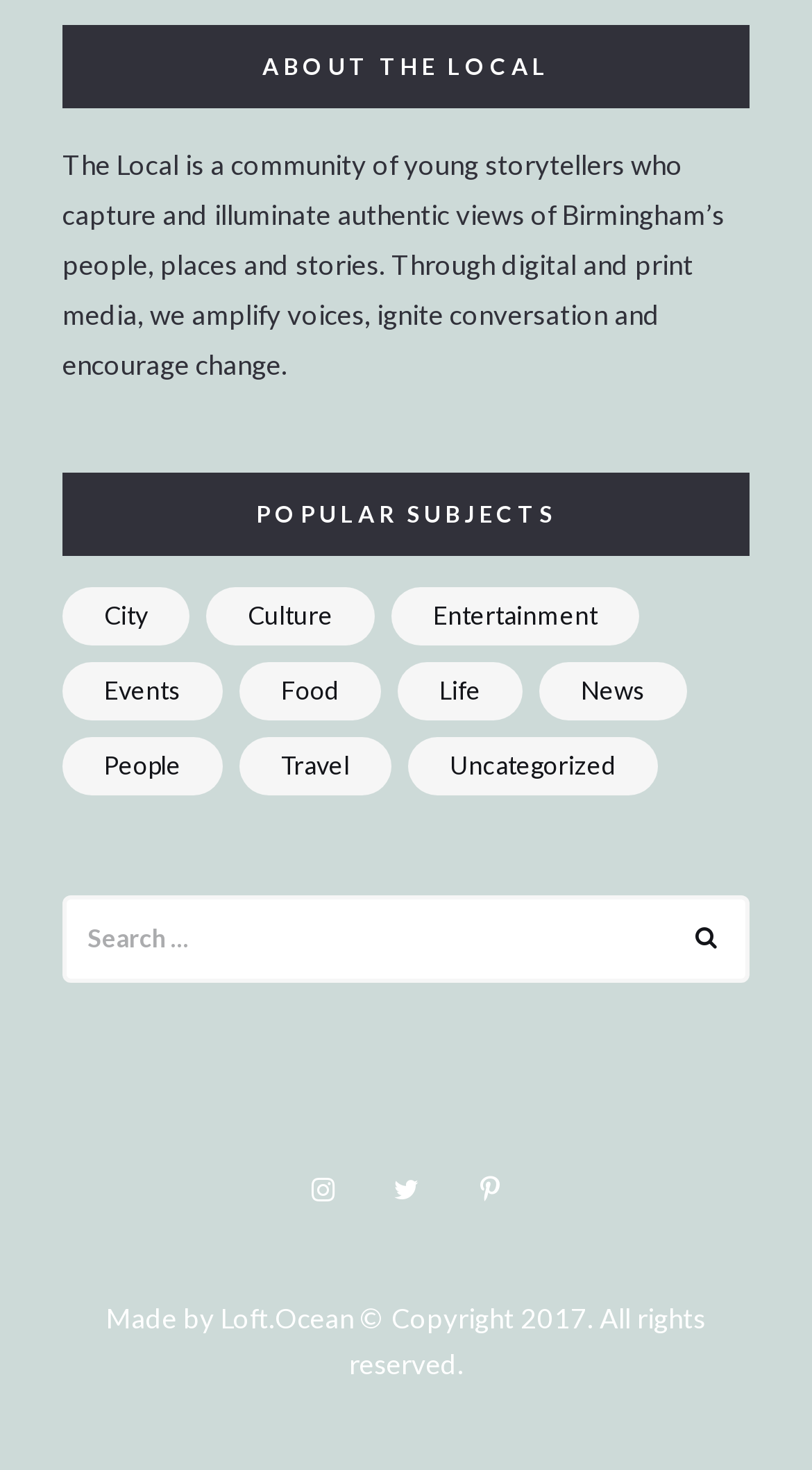Respond with a single word or phrase to the following question:
How many social media platforms are linked?

3